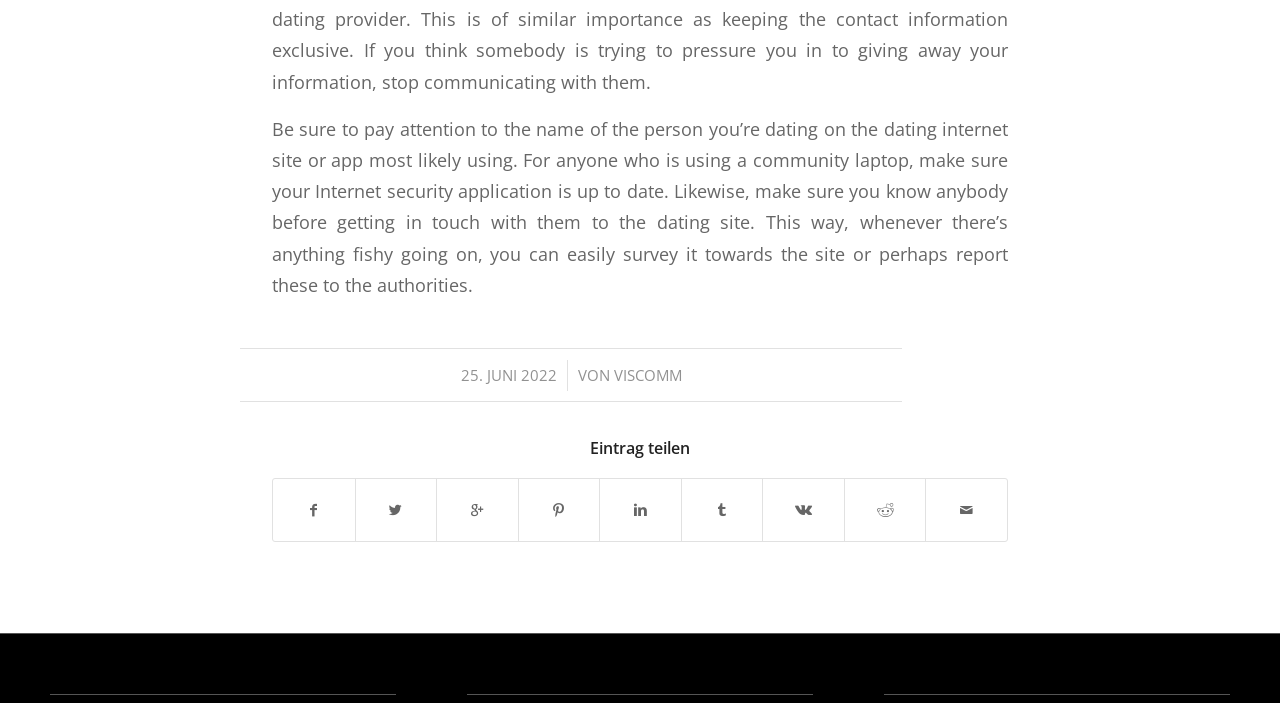Please identify the bounding box coordinates of the element that needs to be clicked to execute the following command: "Share this entry". Provide the bounding box using four float numbers between 0 and 1, formatted as [left, top, right, bottom].

[0.212, 0.626, 0.788, 0.651]